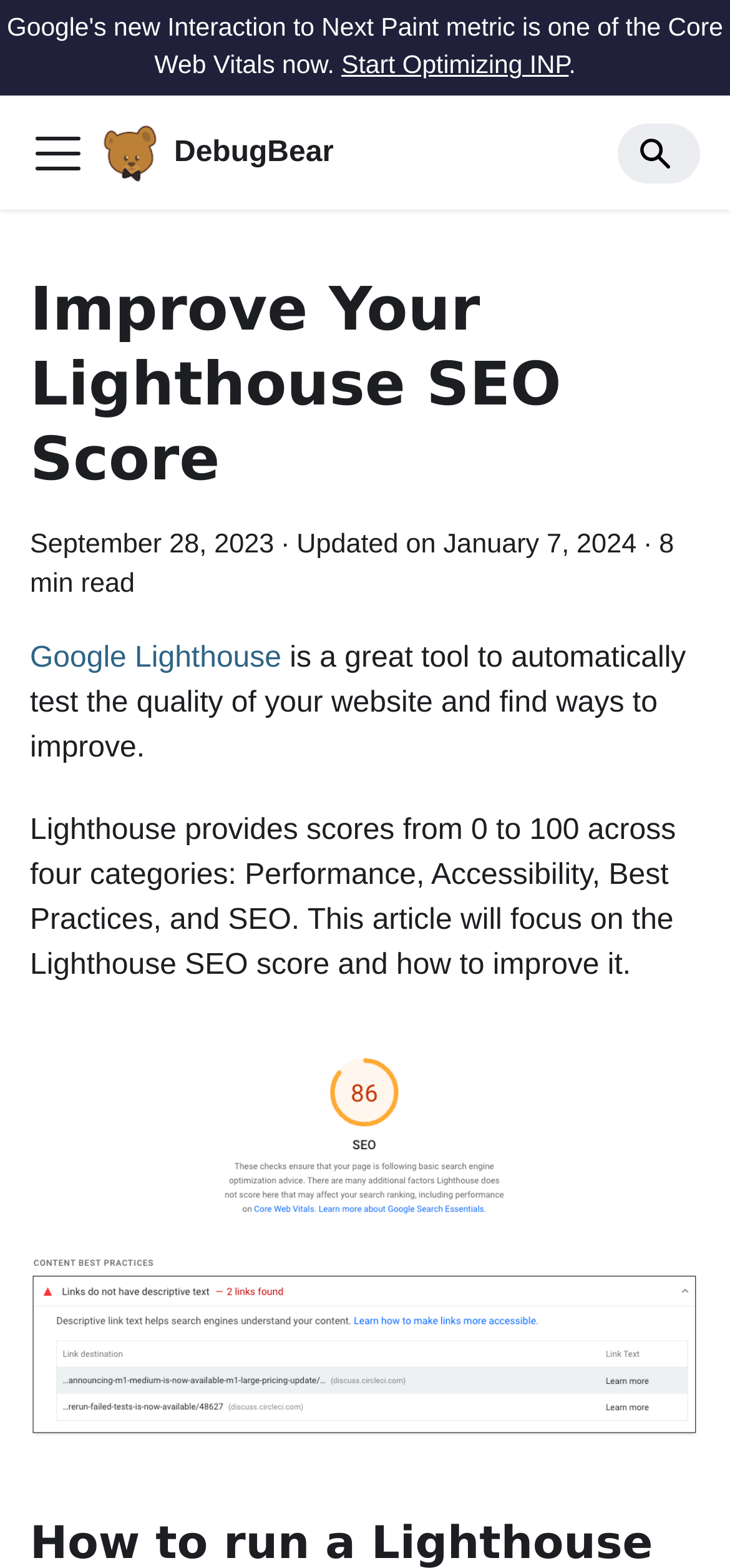Locate the headline of the webpage and generate its content.

Improve Your Lighthouse SEO Score